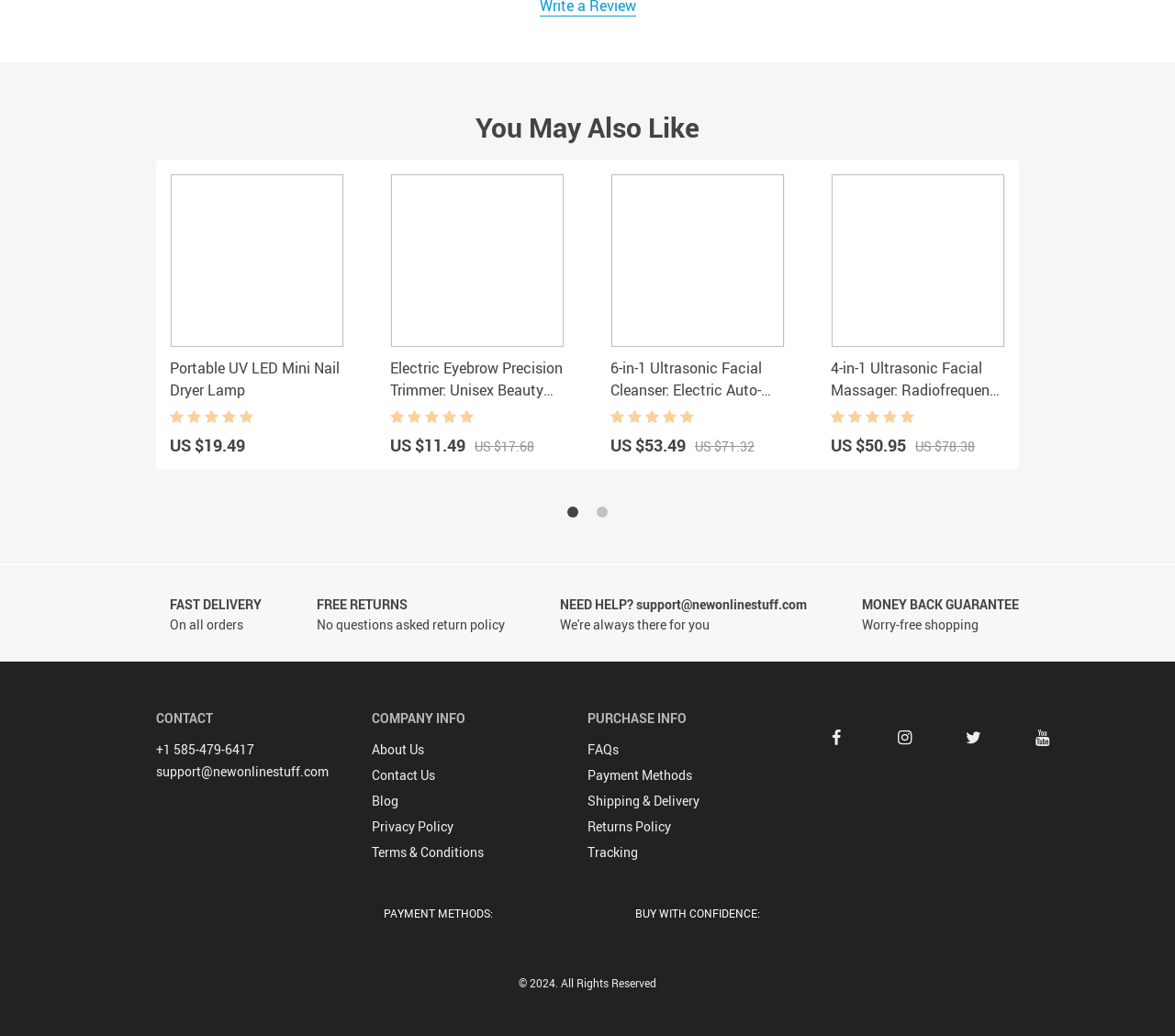How many products are displayed?
Provide an in-depth and detailed explanation in response to the question.

I counted the number of links with product descriptions and prices, and there are 4 products displayed on the webpage.